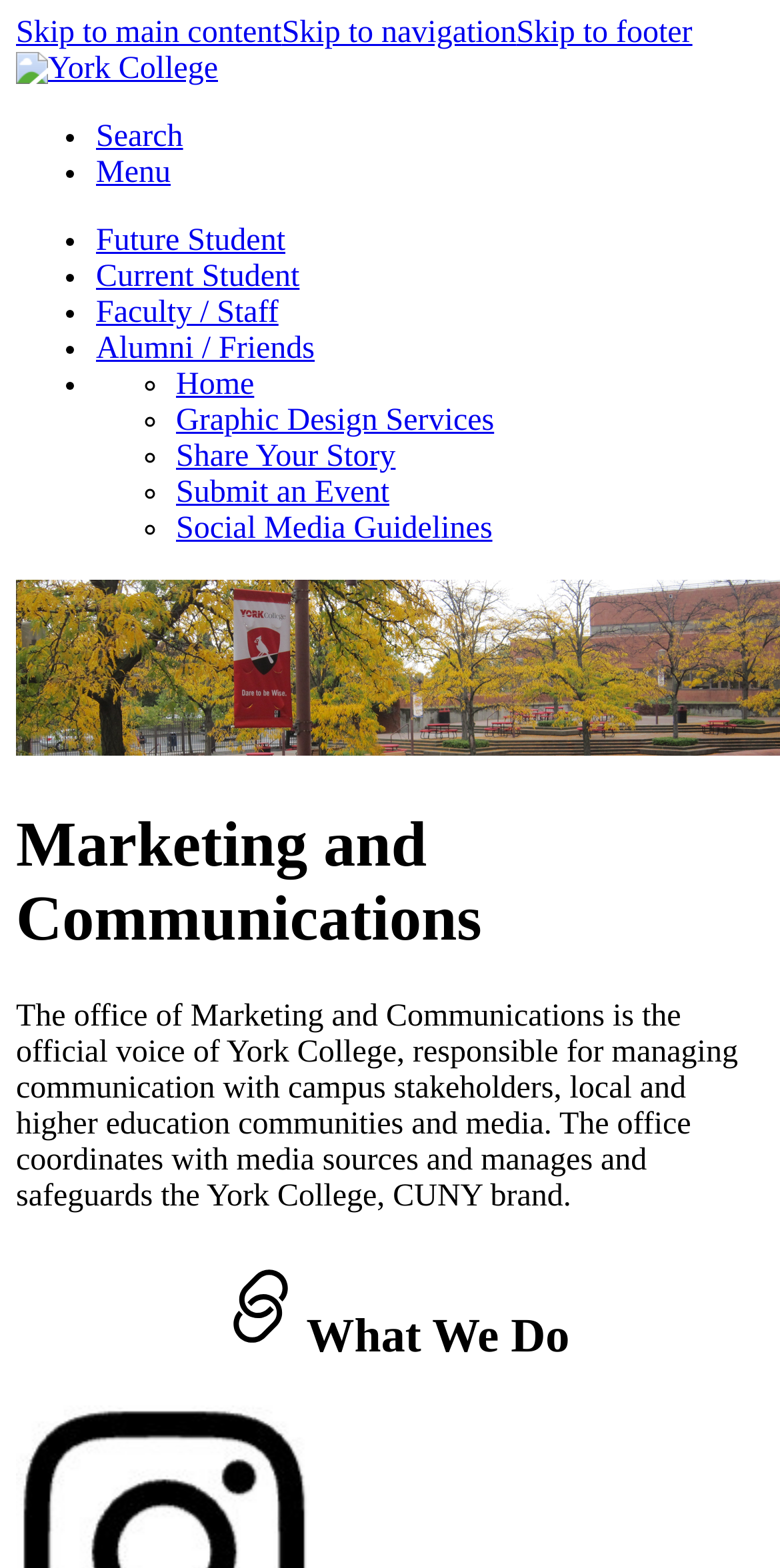What is the name of the college? Based on the image, give a response in one word or a short phrase.

York College